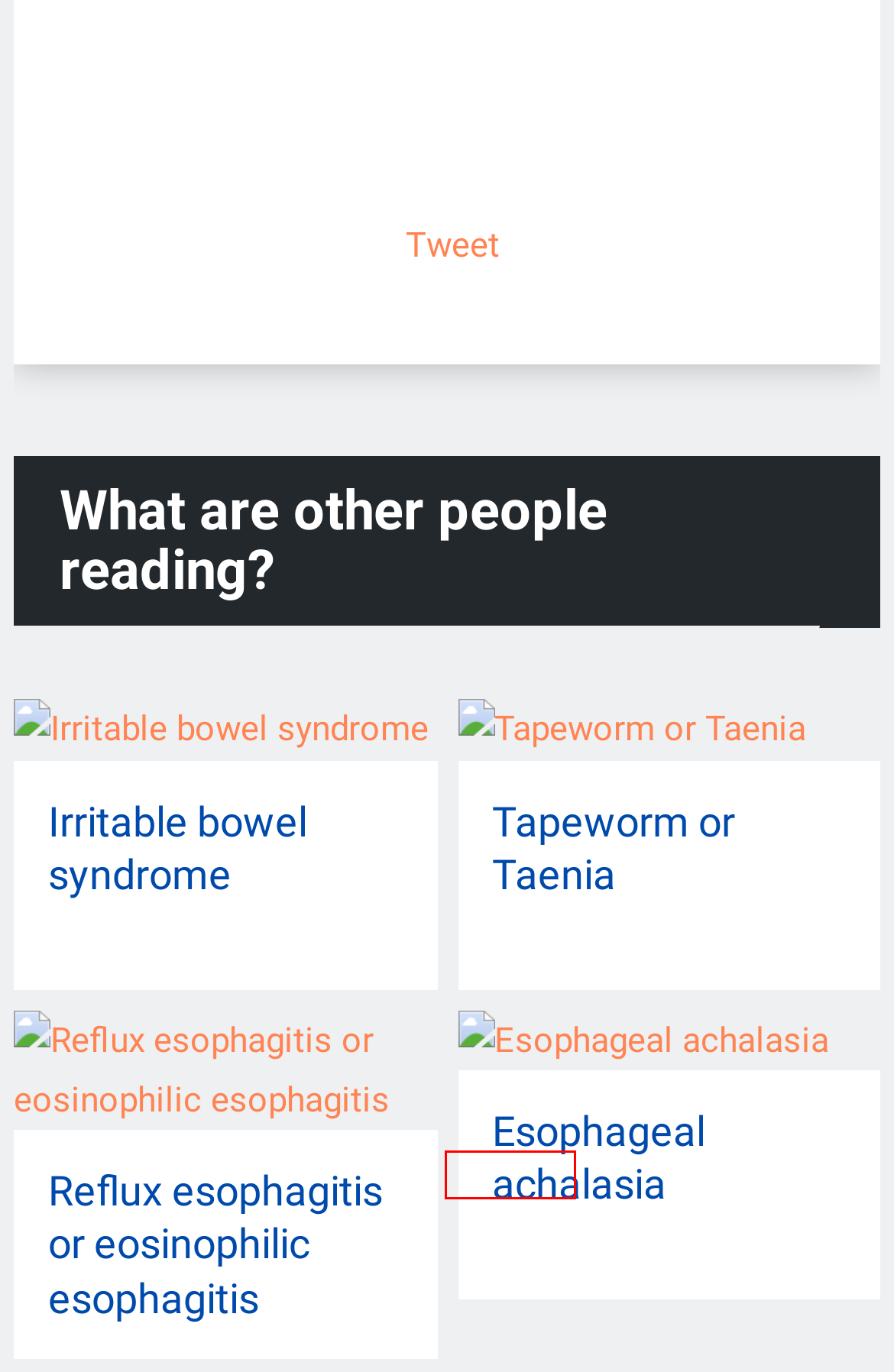You are provided with a screenshot of a webpage where a red rectangle bounding box surrounds an element. Choose the description that best matches the new webpage after clicking the element in the red bounding box. Here are the choices:
A. Symptoms of infectious peritonitis - Hickey Solution
B. Health - Hickey Solution
C. Contact Me - Hickey Solution
D. Terms of Use - Hickey Solution
E. Medicine - Hickey Solution
F. Write for us - Hickey Solution
G. Privacy Policy - Hickey Solution
H. Others - Hickey Solution

C